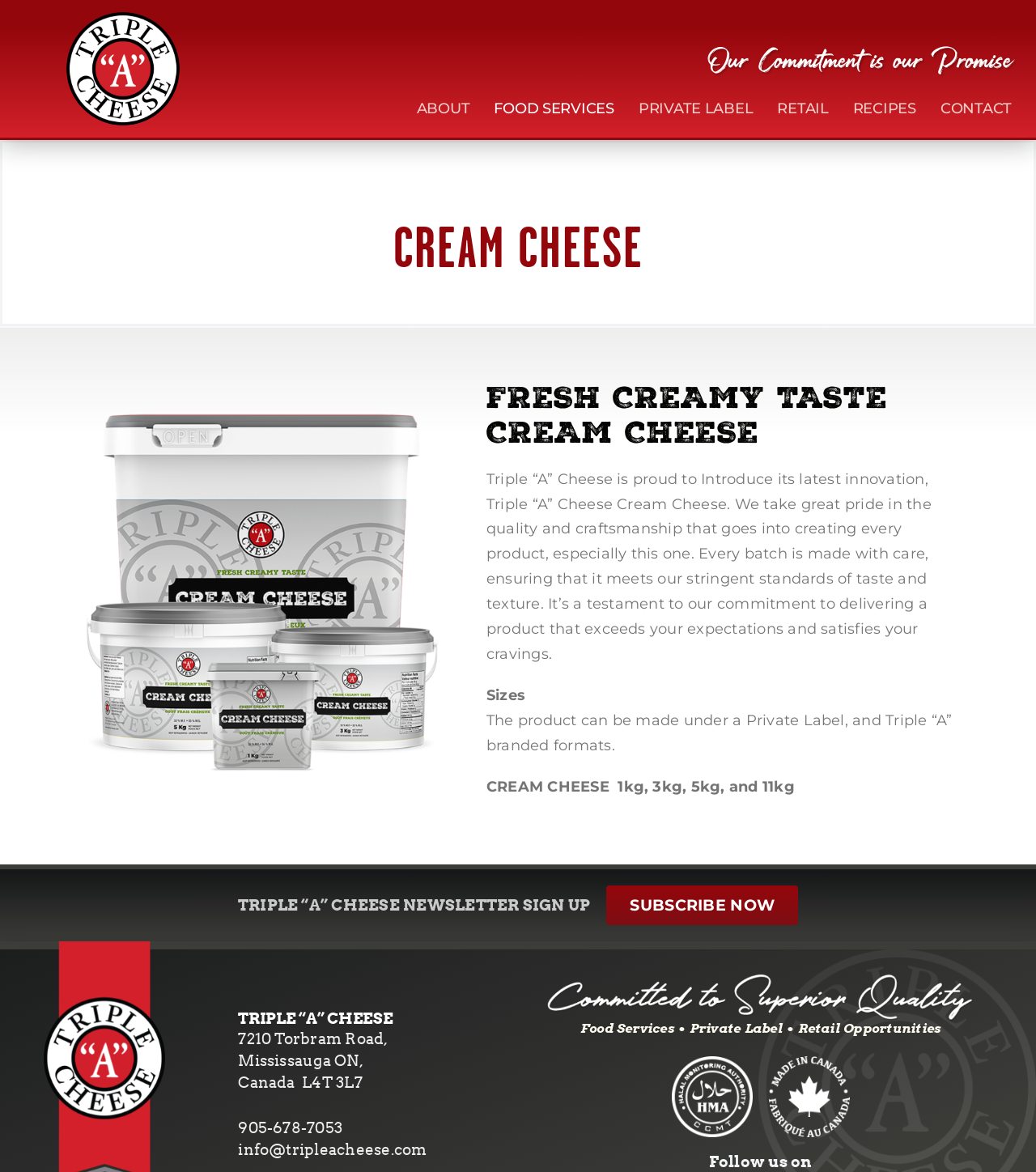Generate a comprehensive description of the webpage.

The webpage is about Triple "A" Cheese, a company that produces cream cheese. At the top left corner, there is a logo of Triple "A" Cheese. Below the logo, there is a heading that reads "Our Commitment is our Promise". To the right of the heading, there is a main navigation menu with links to different sections of the website, including "ABOUT", "FOOD SERVICES", "PRIVATE LABEL", "RETAIL", "RECIPES", and "CONTACT".

The main content of the webpage is divided into two sections. The first section is about the company's cream cheese product. There is a heading that reads "CREAM CHEESE" and an image of the product below it. Below the image, there is a paragraph of text that describes the product and the company's commitment to quality and craftsmanship. There are also three lines of text that list the sizes of the product.

The second section is about the company's contact information and newsletter sign-up. There is a heading that reads "TRIPLE “A” CHEESE NEWSLETTER SIGN UP" and a link to subscribe to the newsletter. Below the link, there is the company's address, phone number, and email address. There are also three images, possibly social media icons, and a line of text that reads "Follow us on".

At the bottom right corner of the webpage, there is a link to go back to the top of the page.